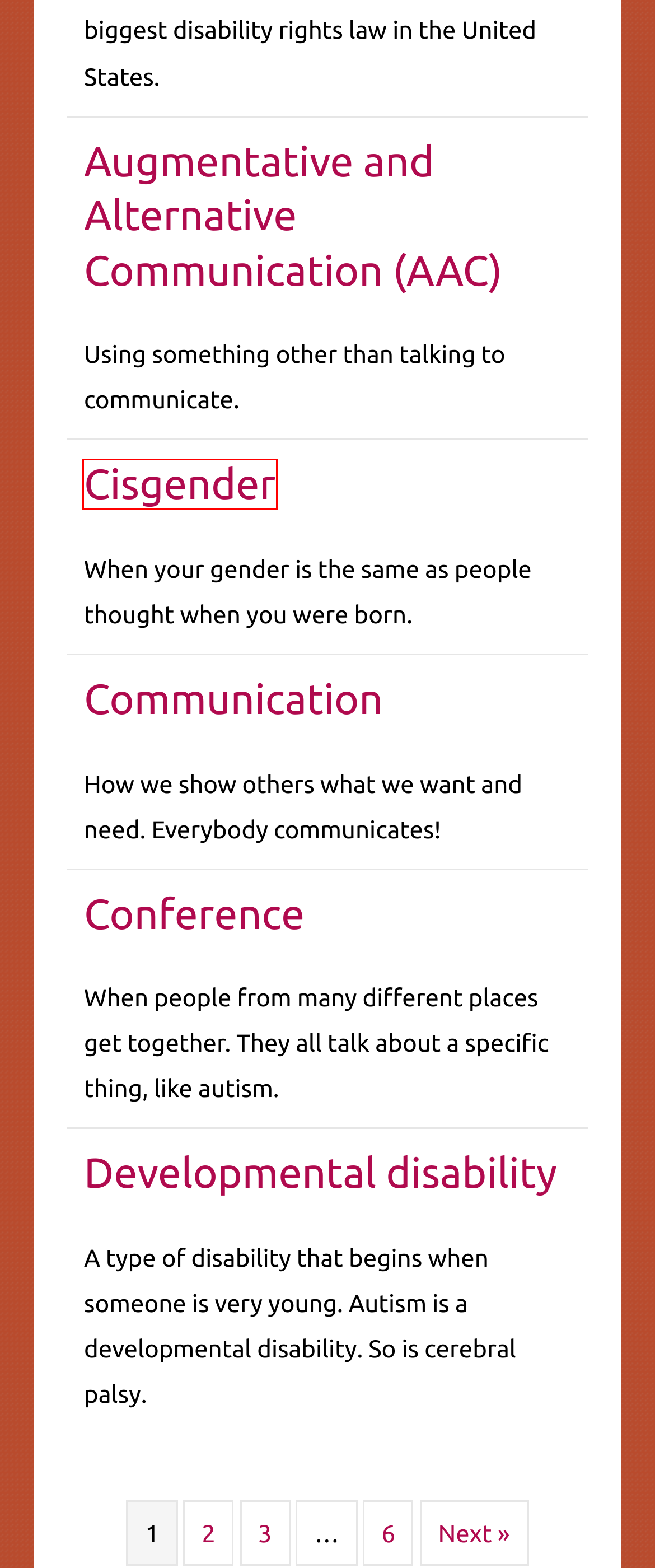You have a screenshot of a webpage with a red bounding box highlighting a UI element. Your task is to select the best webpage description that corresponds to the new webpage after clicking the element. Here are the descriptions:
A. Augmentative and Alternative Communication (AAC) – Welcome to the Autistic Community
B. Americans with Disabilities Act (ADA) – Welcome to the Autistic Community
C. Cisgender – Welcome to the Autistic Community
D. Accessibility – Welcome to the Autistic Community
E. Welcome to the Autistic Community
F. Communication – Welcome to the Autistic Community
G. Conference – Welcome to the Autistic Community
H. Developmental disability – Welcome to the Autistic Community

C